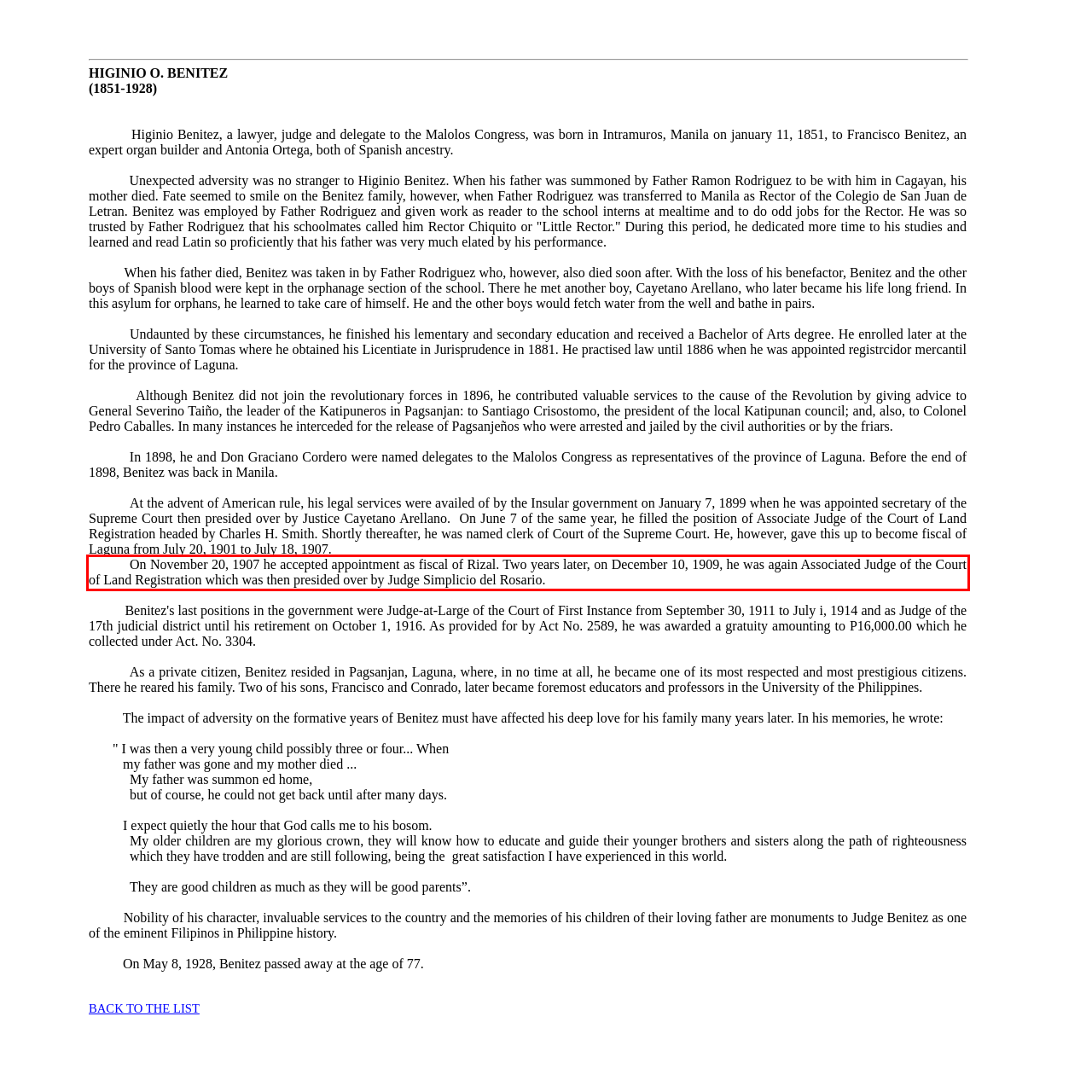Your task is to recognize and extract the text content from the UI element enclosed in the red bounding box on the webpage screenshot.

On November 20, 1907 he accepted appointment as fiscal of Rizal. Two years later, on December 10, 1909, he was again Associated Judge of the Court of Land Registration which was then presided over by Judge Simplicio del Rosario.